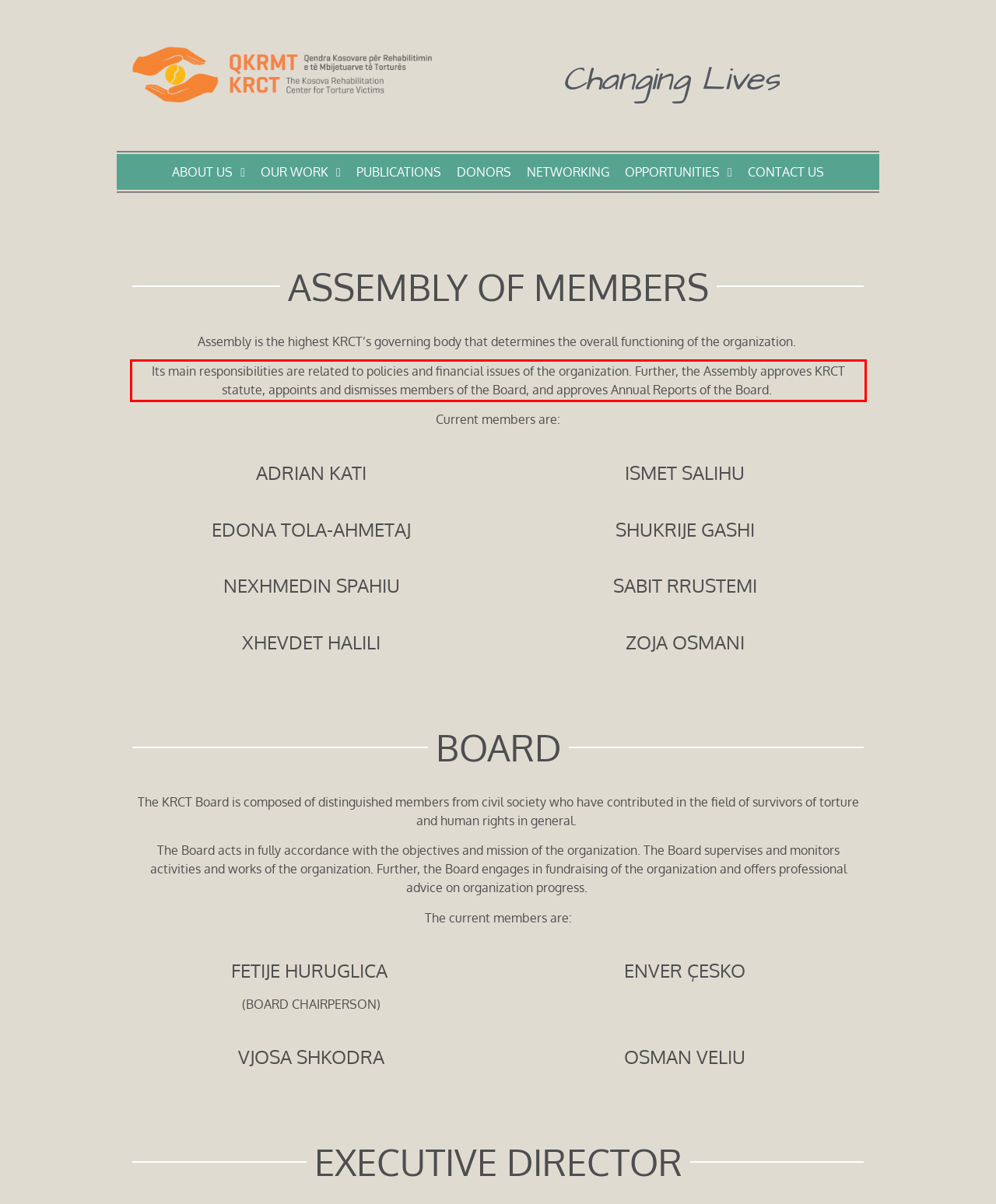View the screenshot of the webpage and identify the UI element surrounded by a red bounding box. Extract the text contained within this red bounding box.

Its main responsibilities are related to policies and financial issues of the organization. Further, the Assembly approves KRCT statute, appoints and dismisses members of the Board, and approves Annual Reports of the Board.